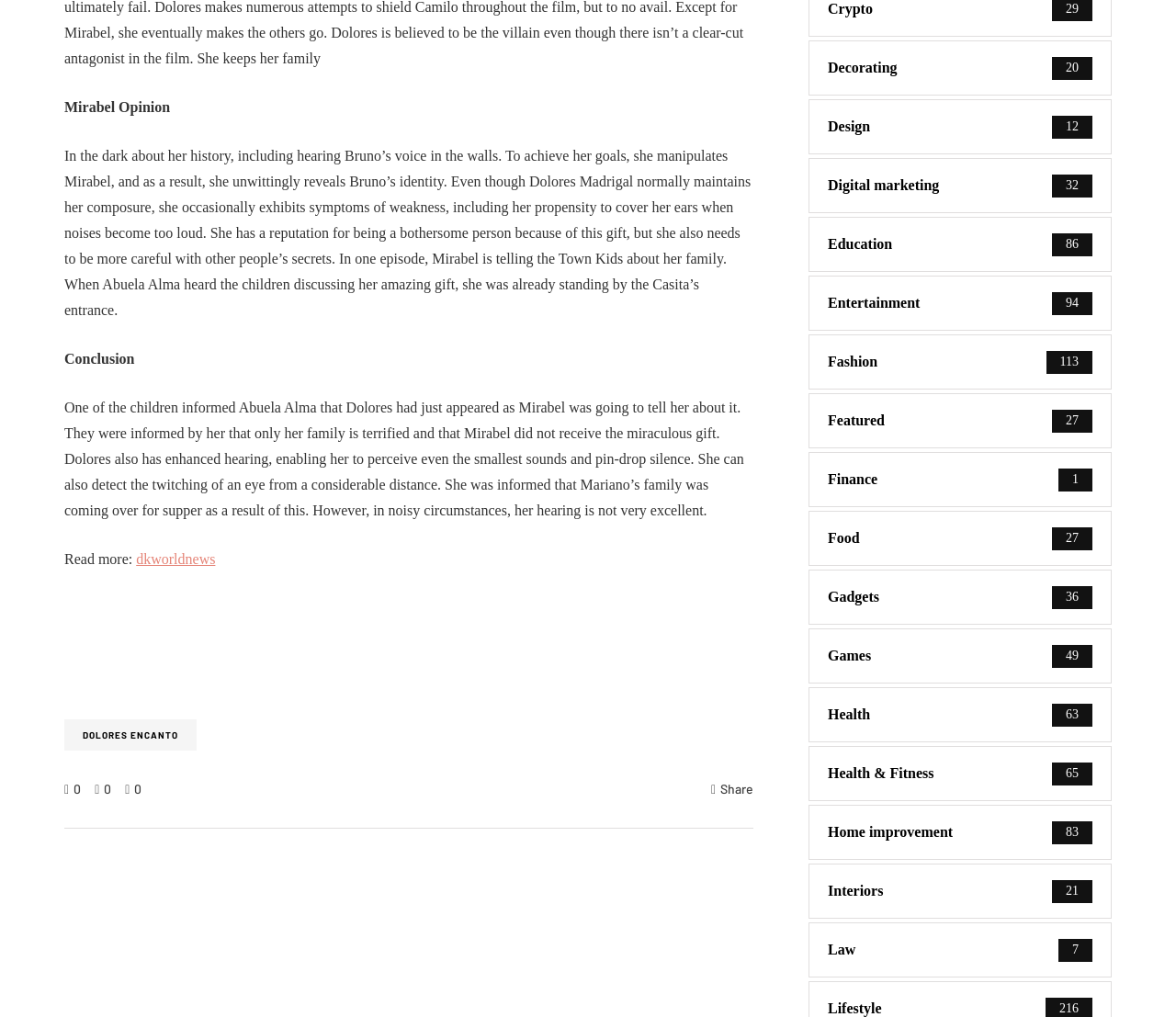What is the name of the character being described?
Offer a detailed and full explanation in response to the question.

The character being described is Dolores, as mentioned in the text 'Dolores Madrigal normally maintains her composure...' and also in the link 'DOLORES ENCANTO'.